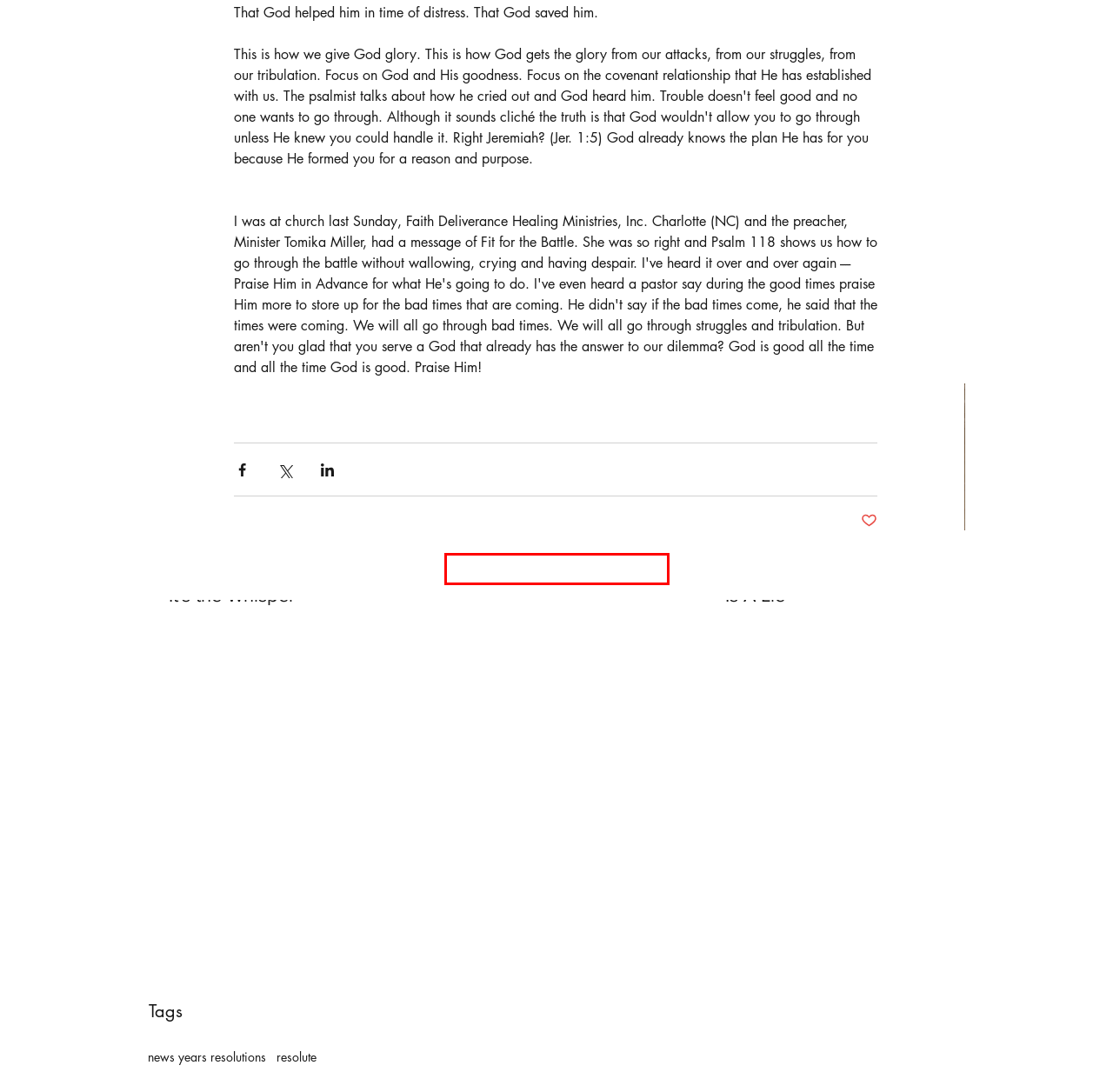Review the screenshot of a webpage containing a red bounding box around an element. Select the description that best matches the new webpage after clicking the highlighted element. The options are:
A. It's the Whisper
B. Psalm 73
C. resolute | Bro's Daughter
D. Websites | Bro's Daughter
E. Fake It Until You Make It Is A Lie
F. Imperfect Perfection | Encouragement | Bro's Daughter
G. news years resolutions | Bro's Daughter
H. Encouragement | Bro's Daughter

B